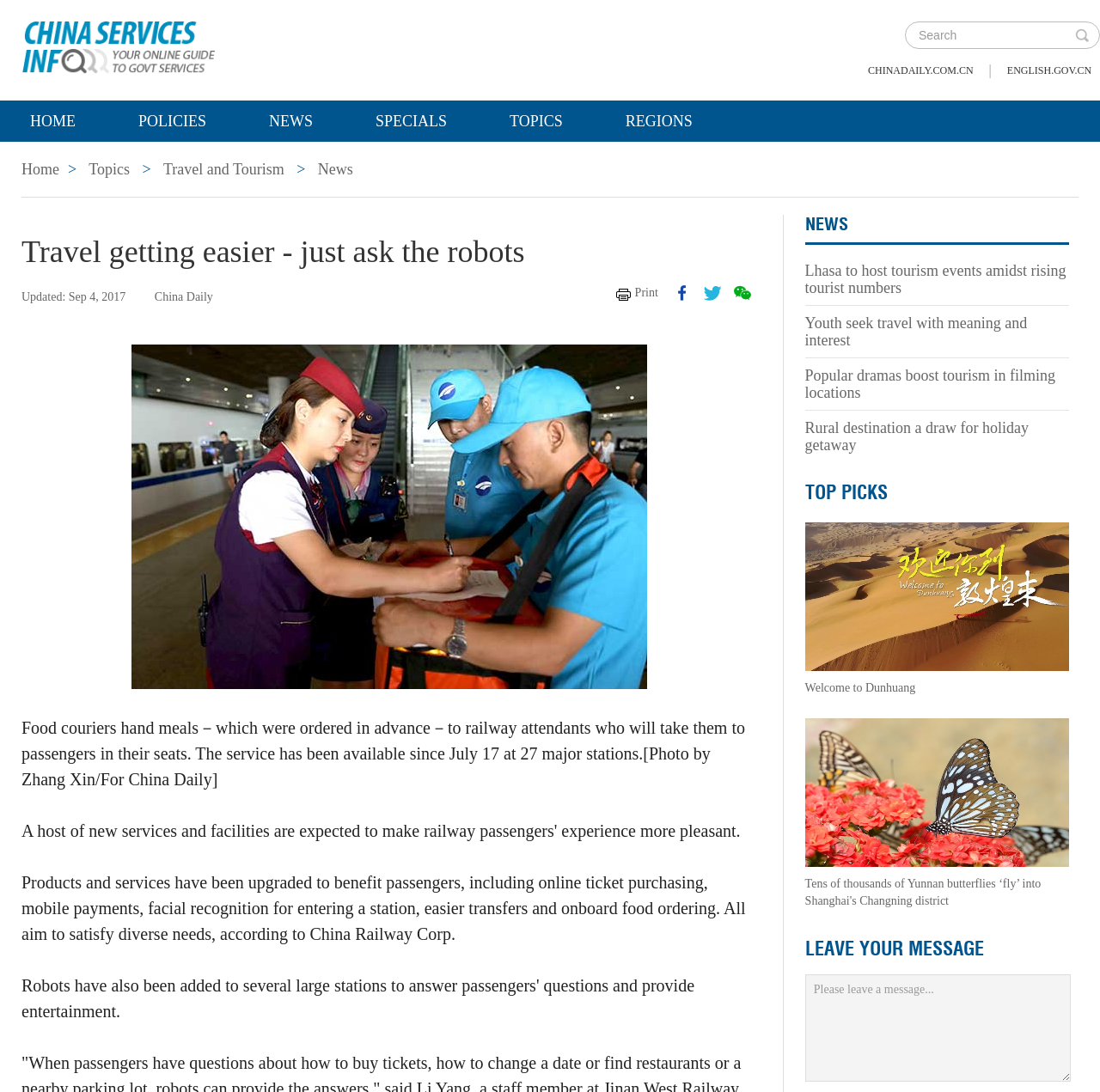What is the main topic of this webpage?
Please utilize the information in the image to give a detailed response to the question.

Based on the webpage content, I can see that the main topic is travel, as there are articles and links related to travel, tourism, and railway services.